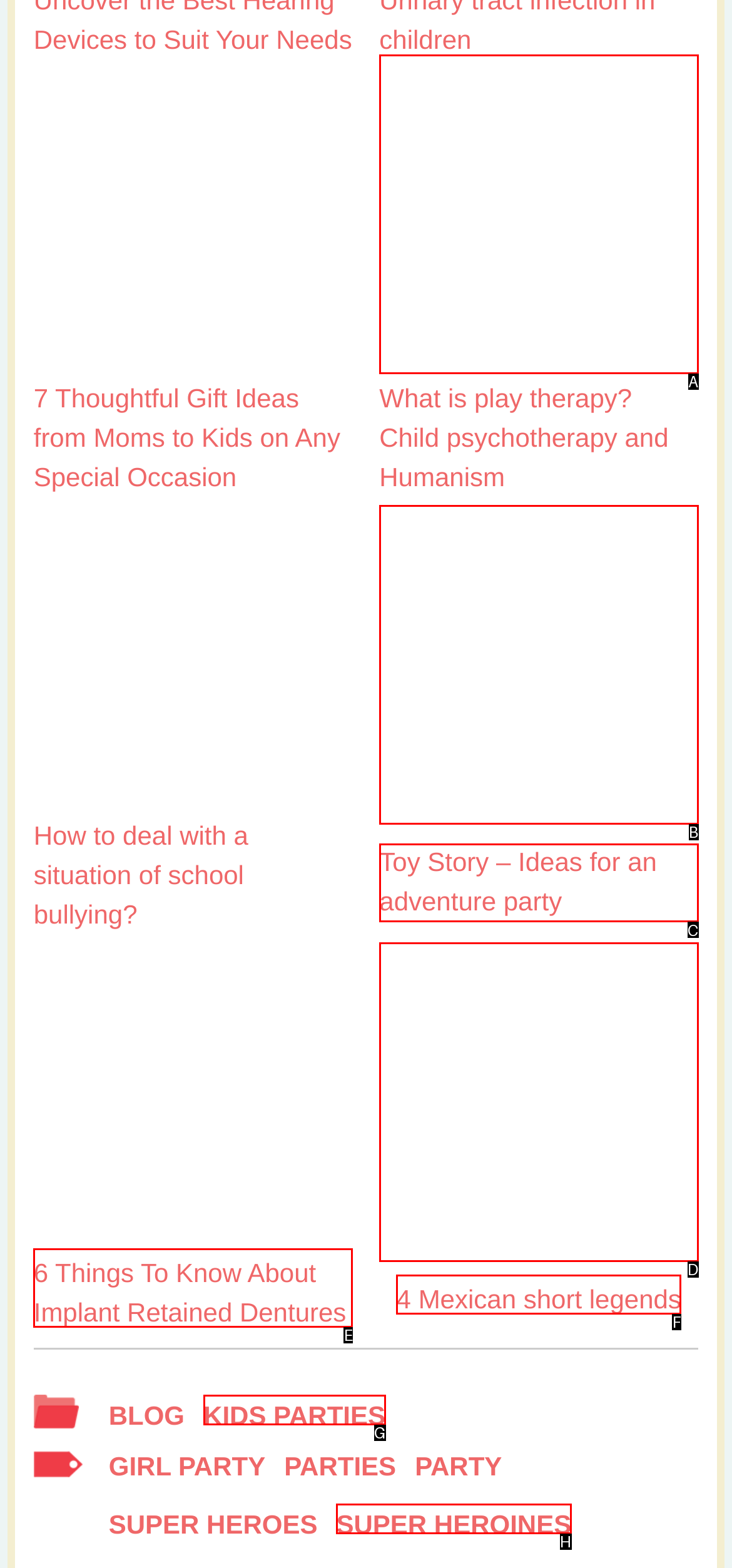From the given options, indicate the letter that corresponds to the action needed to complete this task: visit shop. Respond with only the letter.

None